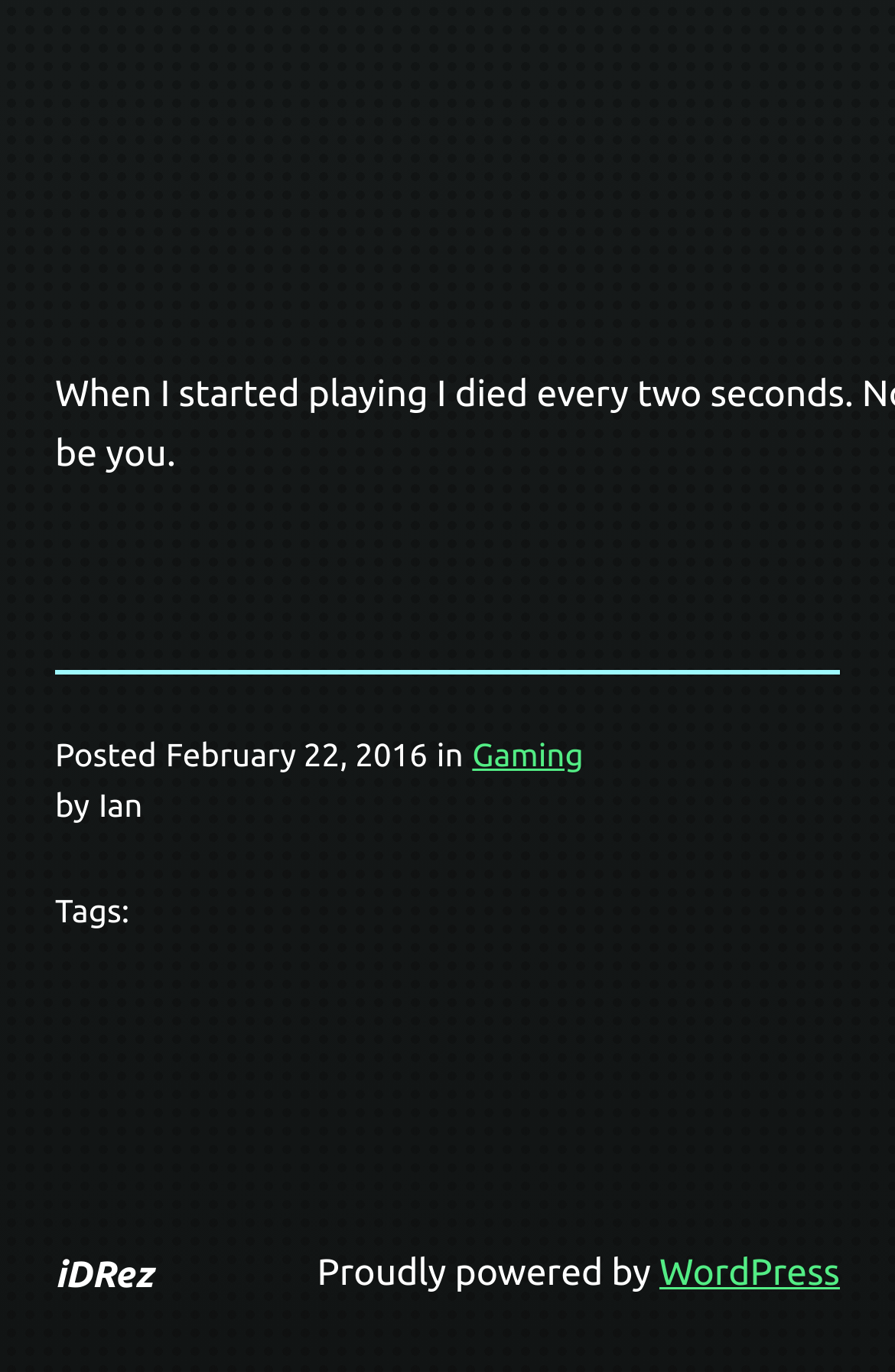Use the information in the screenshot to answer the question comprehensively: Who is the author of the post?

I found the author of the post by looking at the text 'Ian' which is located next to the 'by' label.